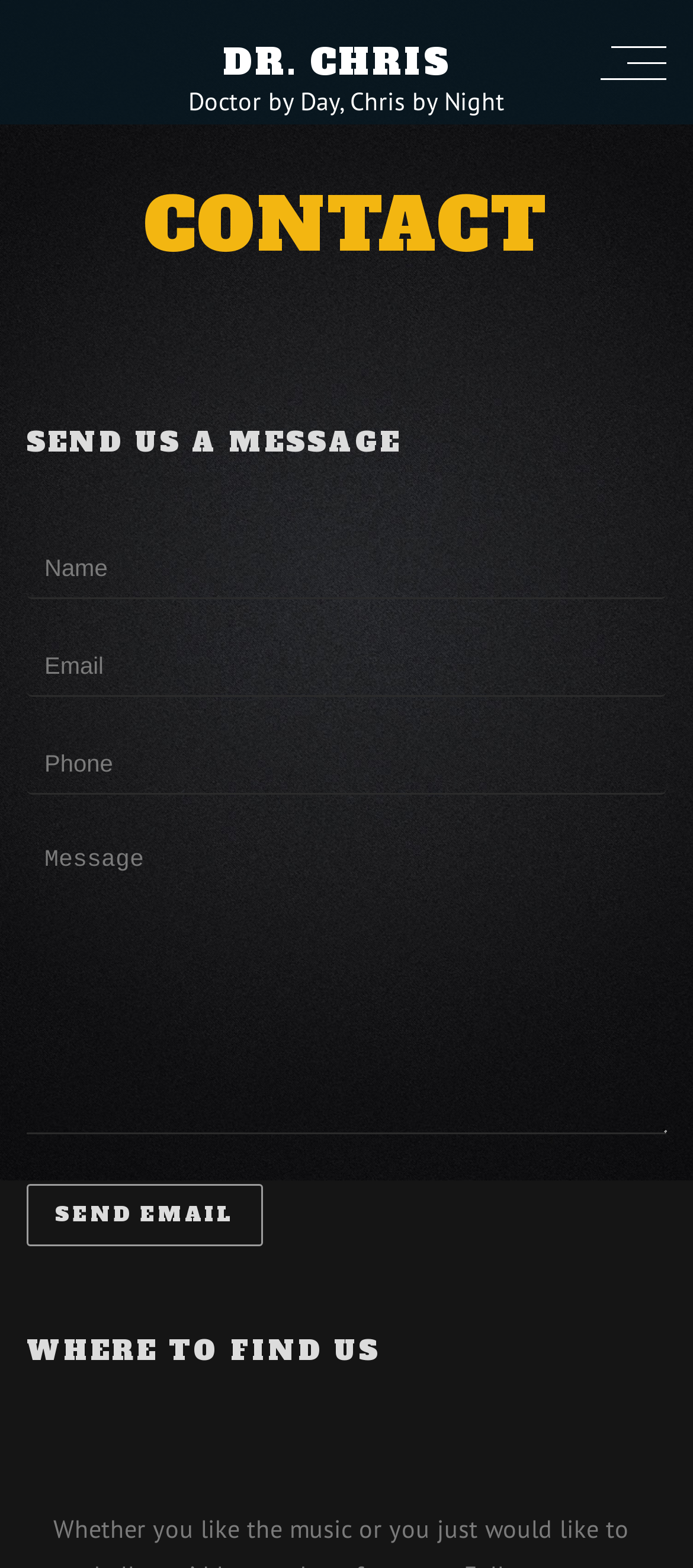Please determine the bounding box coordinates for the UI element described here. Use the format (top-left x, top-left y, bottom-right x, bottom-right y) with values bounded between 0 and 1: name="Button1" value="Send Email"

[0.038, 0.755, 0.379, 0.795]